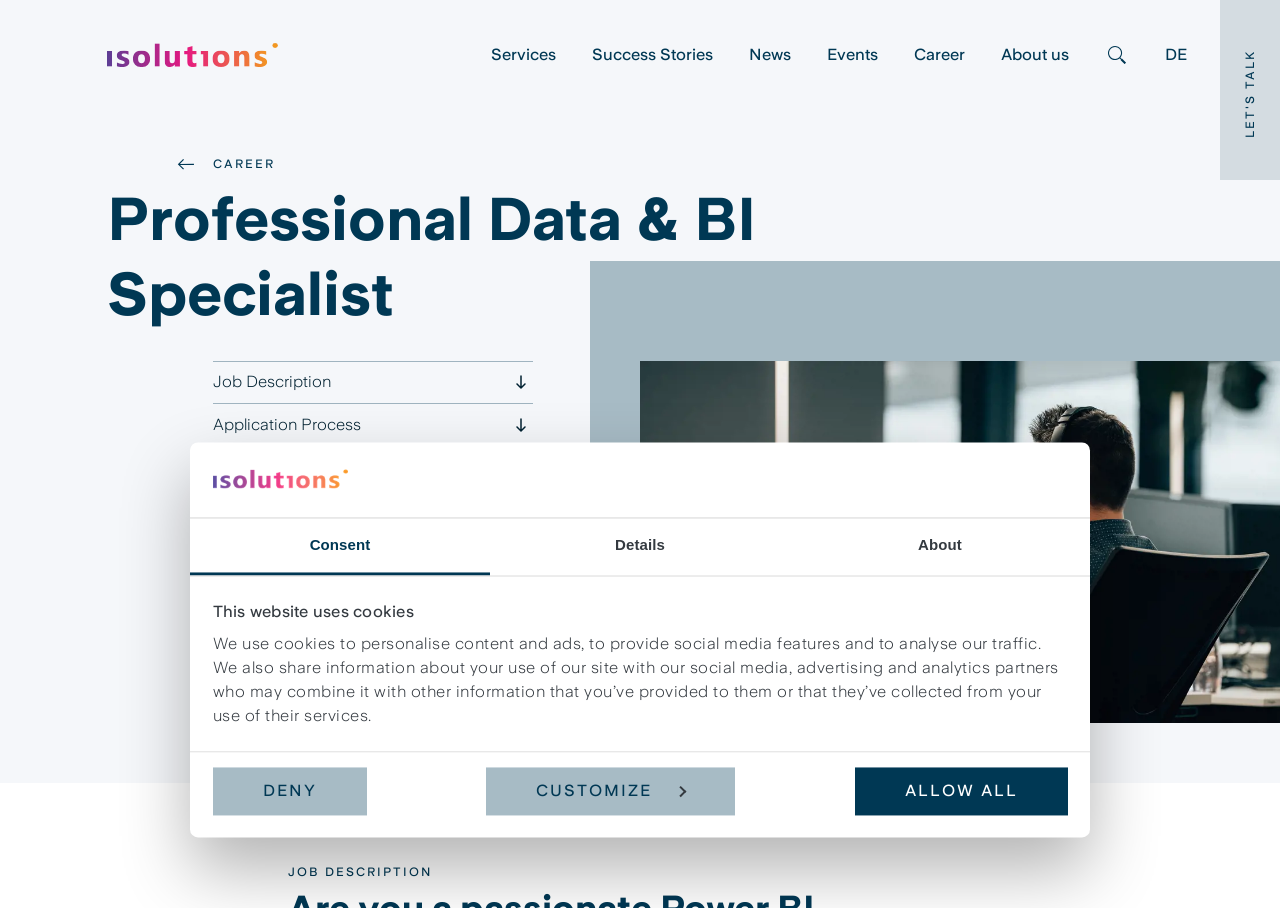Locate the bounding box coordinates of the area where you should click to accomplish the instruction: "Click the Career link".

[0.7, 0.0, 0.768, 0.121]